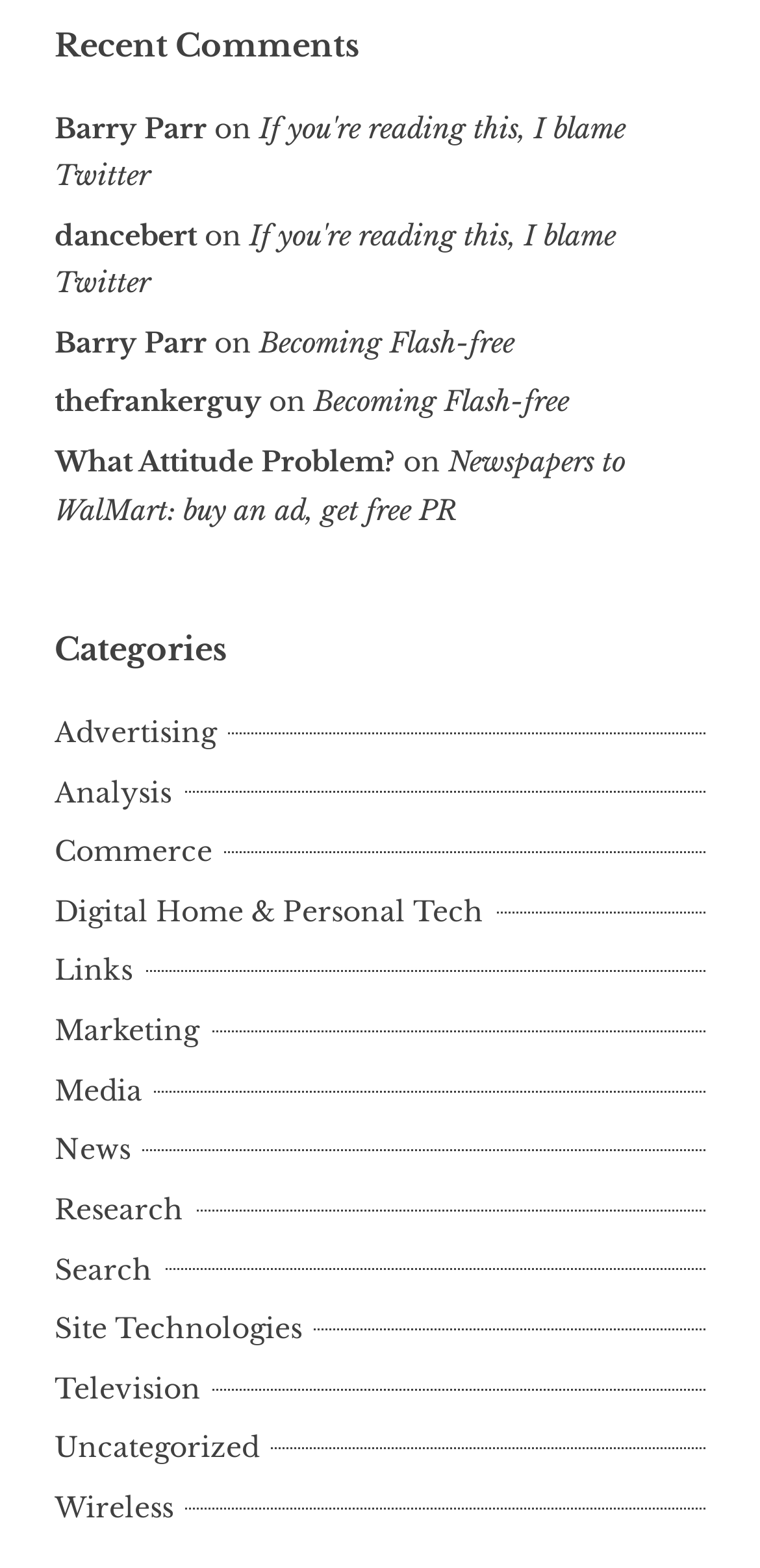Using the element description: "Research", determine the bounding box coordinates for the specified UI element. The coordinates should be four float numbers between 0 and 1, [left, top, right, bottom].

[0.072, 0.76, 0.257, 0.783]